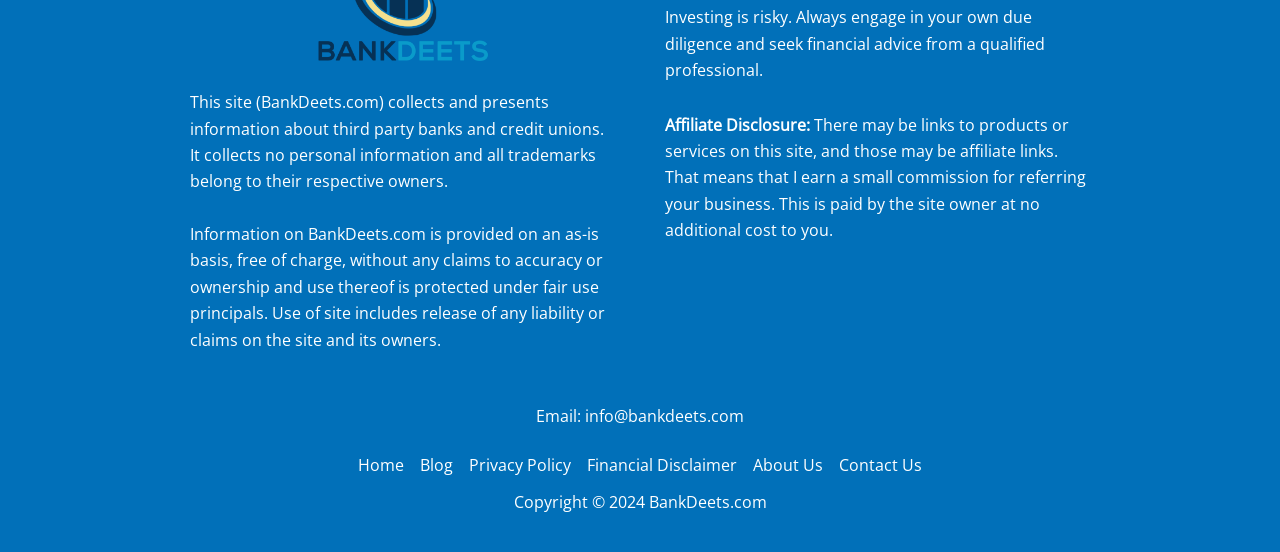Bounding box coordinates are specified in the format (top-left x, top-left y, bottom-right x, bottom-right y). All values are floating point numbers bounded between 0 and 1. Please provide the bounding box coordinate of the region this sentence describes: Blog

[0.322, 0.82, 0.36, 0.867]